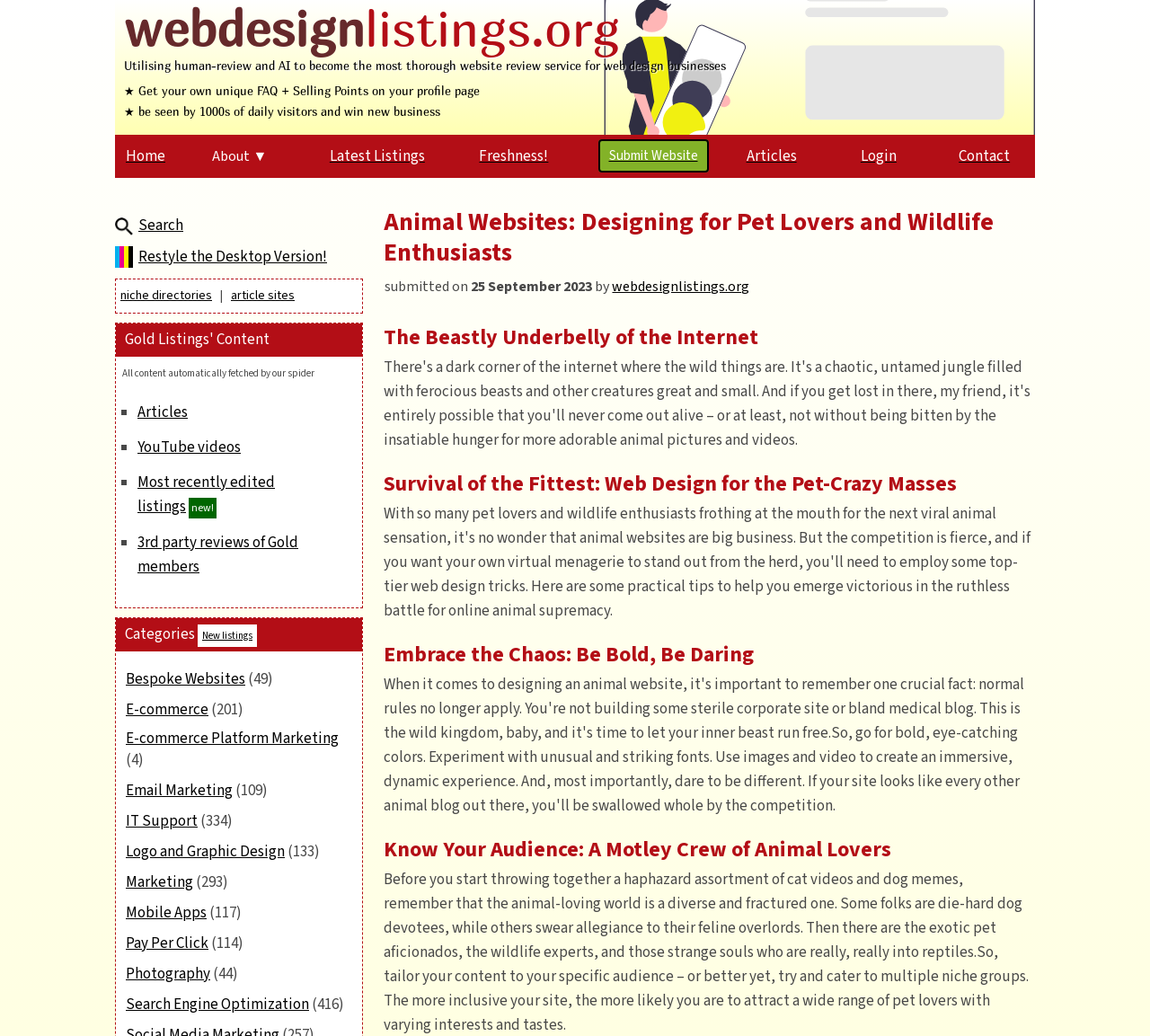Identify the bounding box coordinates of the part that should be clicked to carry out this instruction: "Read articles".

[0.628, 0.139, 0.716, 0.163]